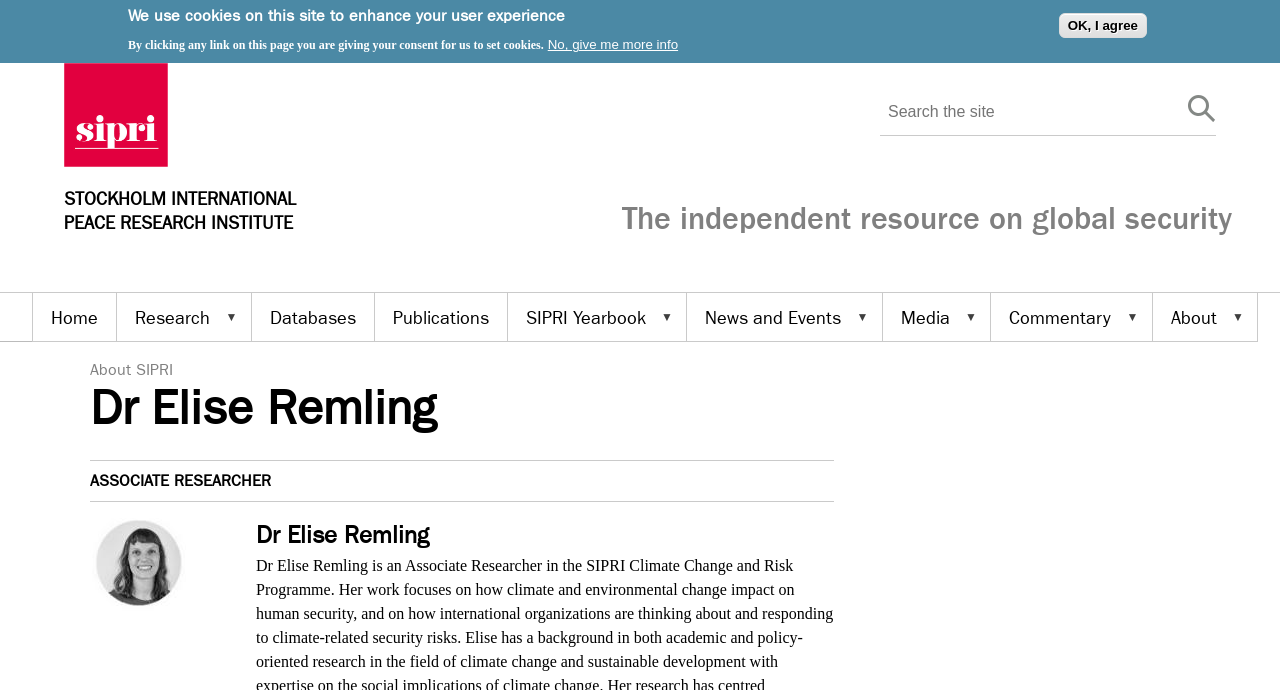Please provide a detailed answer to the question below by examining the image:
What is the name of the researcher?

I found the name of the researcher by looking at the heading element with the text 'Dr Elise Remling' which appears twice on the webpage, indicating that it is a prominent piece of information.